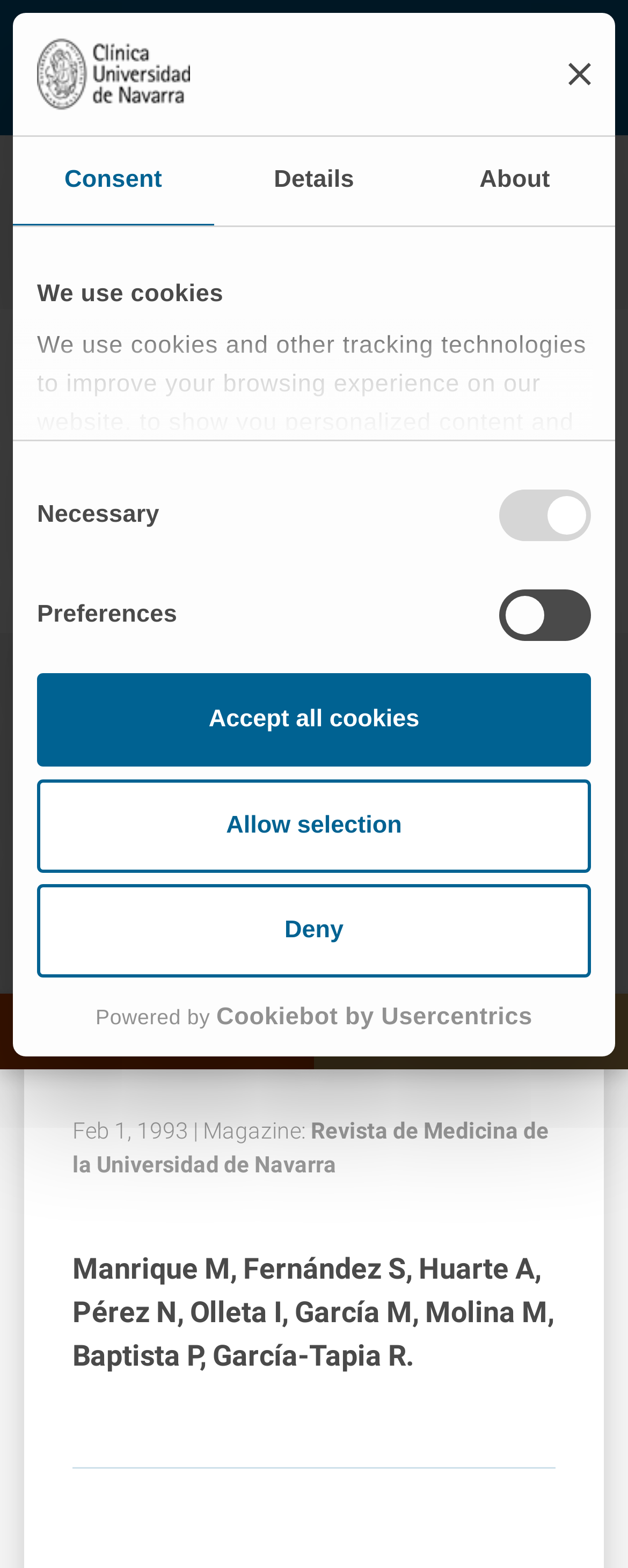How many tabs are there in the tablist?
Give a one-word or short-phrase answer derived from the screenshot.

3